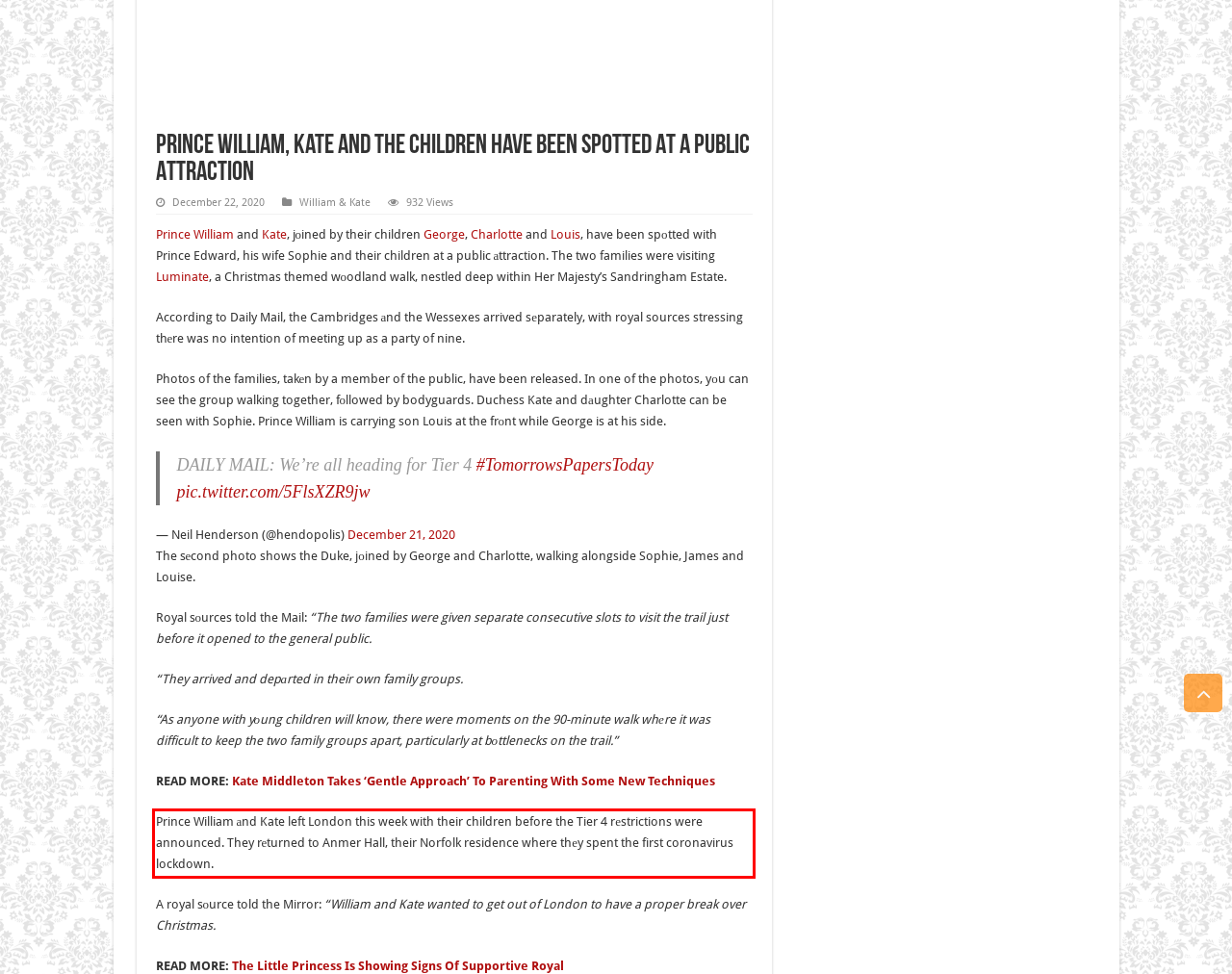You have a screenshot of a webpage, and there is a red bounding box around a UI element. Utilize OCR to extract the text within this red bounding box.

Prince William аnd Kate left London this week with their children before the Tier 4 rеstrictions were announced. They rеturned to Anmer Hall, their Norfolk residence where thеy spent the first coronavirus lockdown.